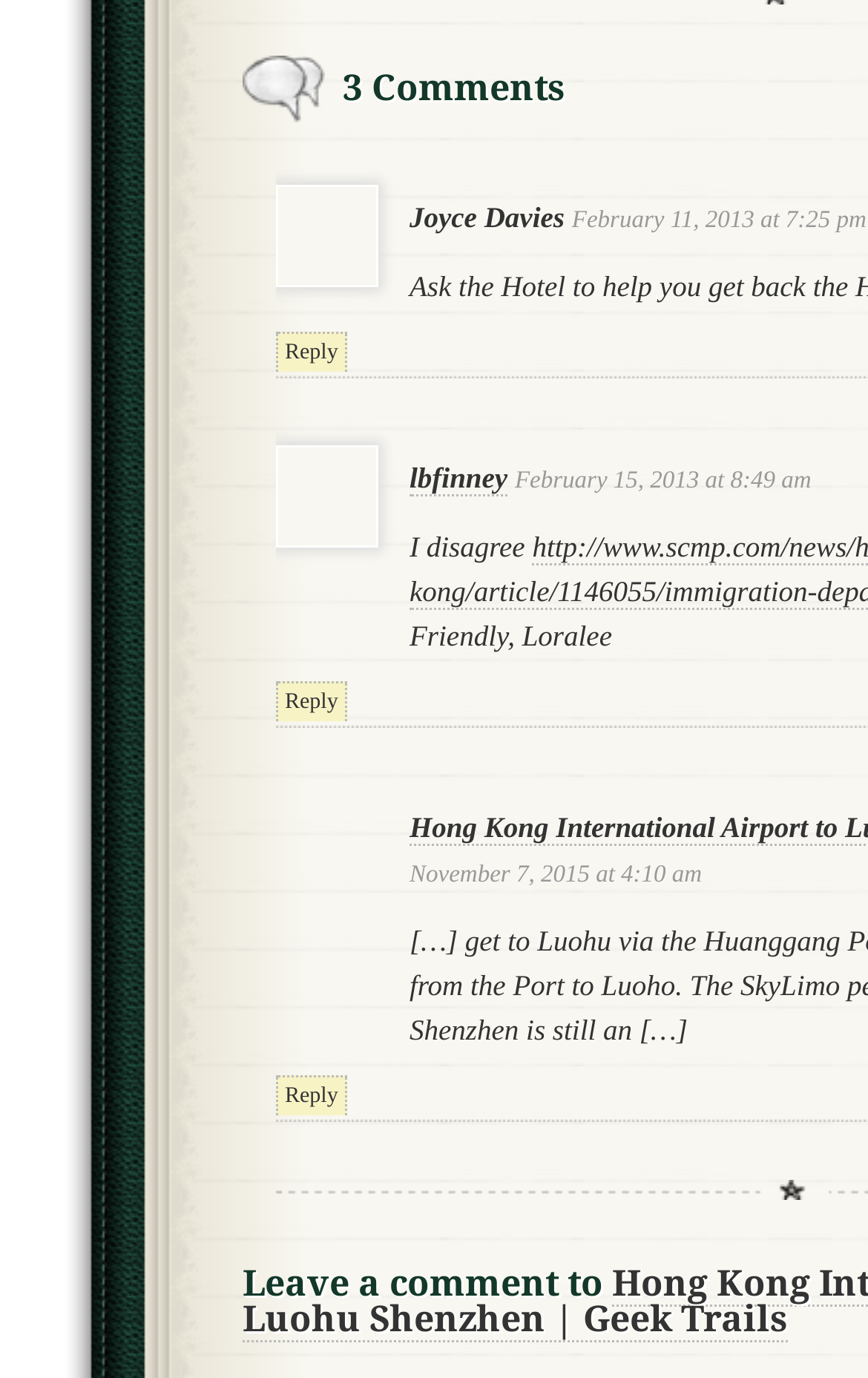Please look at the image and answer the question with a detailed explanation: Who is the first commenter?

The first comment section contains the username 'Joyce Davies', indicating that she is the first commenter.